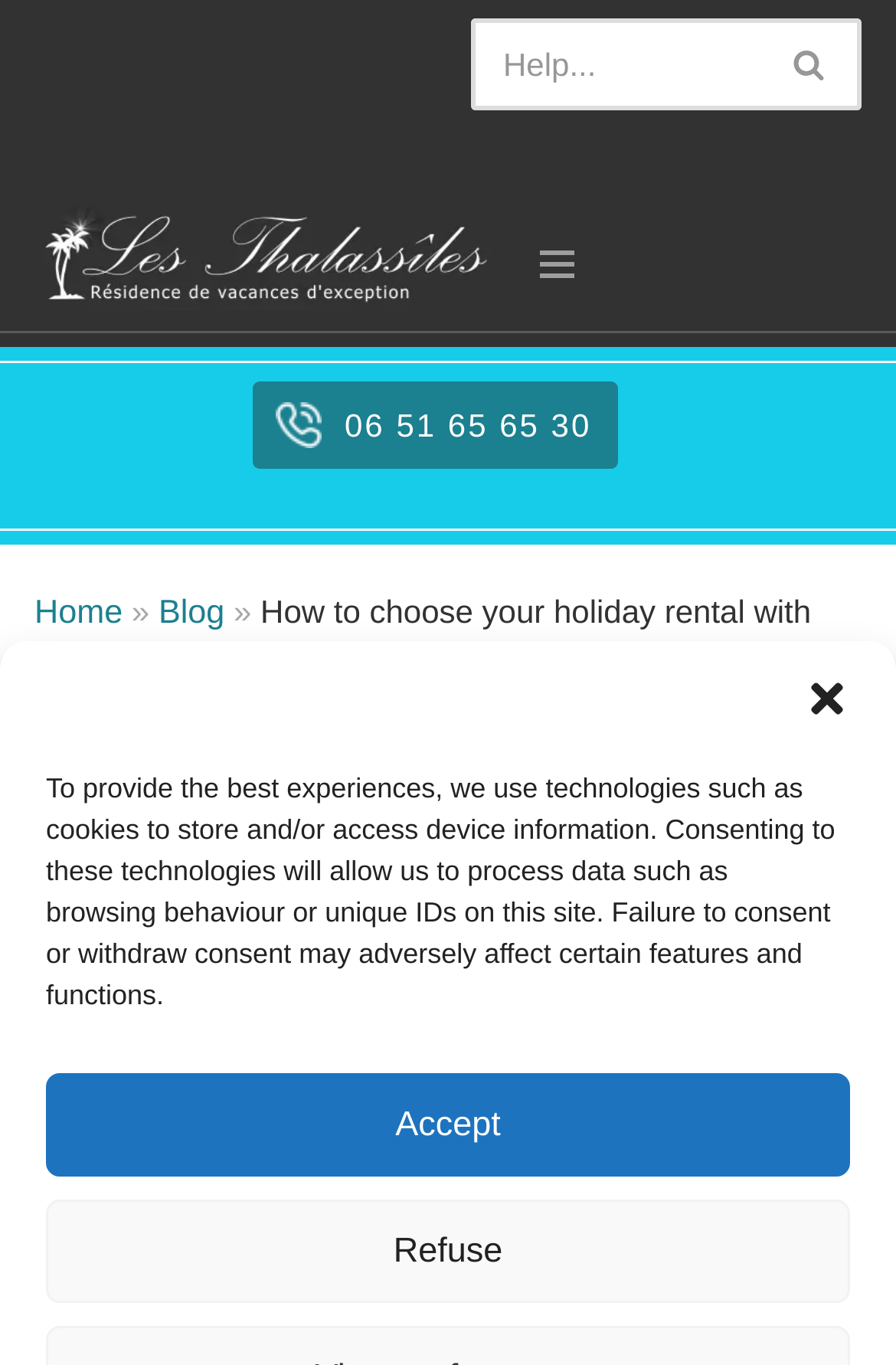Pinpoint the bounding box coordinates of the element that must be clicked to accomplish the following instruction: "go to home page". The coordinates should be in the format of four float numbers between 0 and 1, i.e., [left, top, right, bottom].

[0.038, 0.436, 0.137, 0.463]